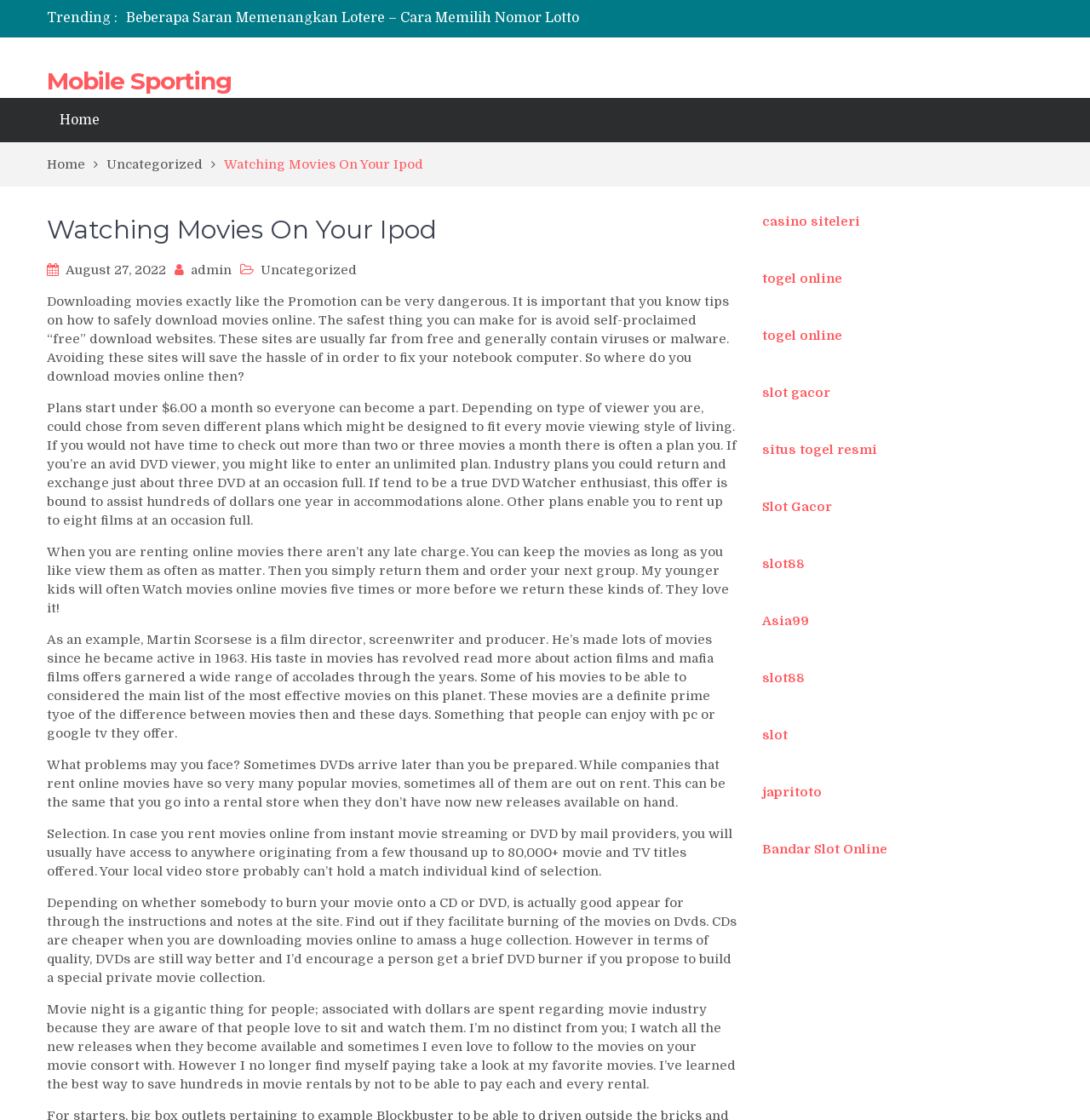Find the bounding box coordinates for the area you need to click to carry out the instruction: "Click on 'Beberapa Saran Memenangkan Lotere – Cara Memilih Nomor Lotto'". The coordinates should be four float numbers between 0 and 1, indicated as [left, top, right, bottom].

[0.116, 0.009, 0.531, 0.023]